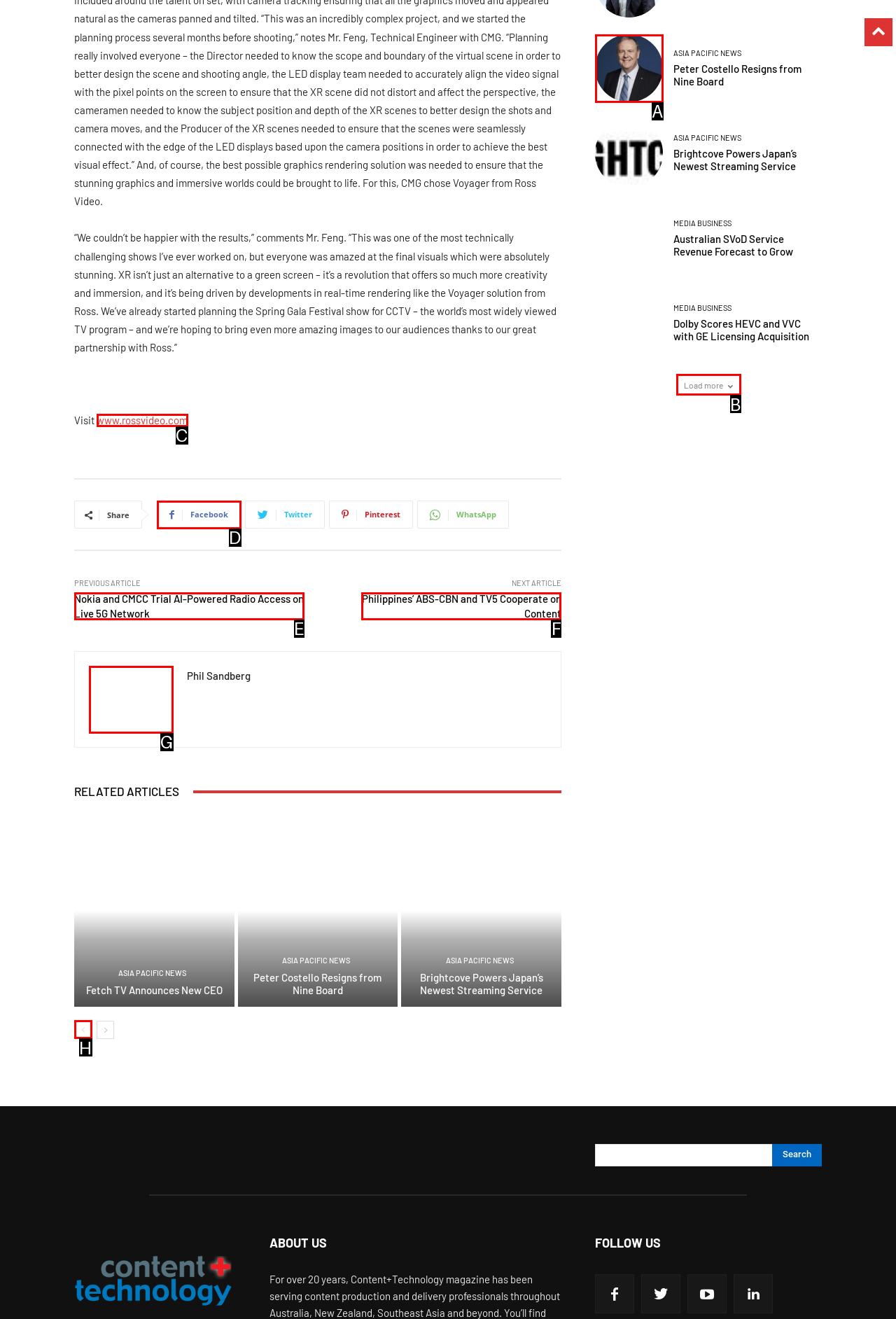Point out the HTML element I should click to achieve the following: Enter Email Address Reply with the letter of the selected element.

None